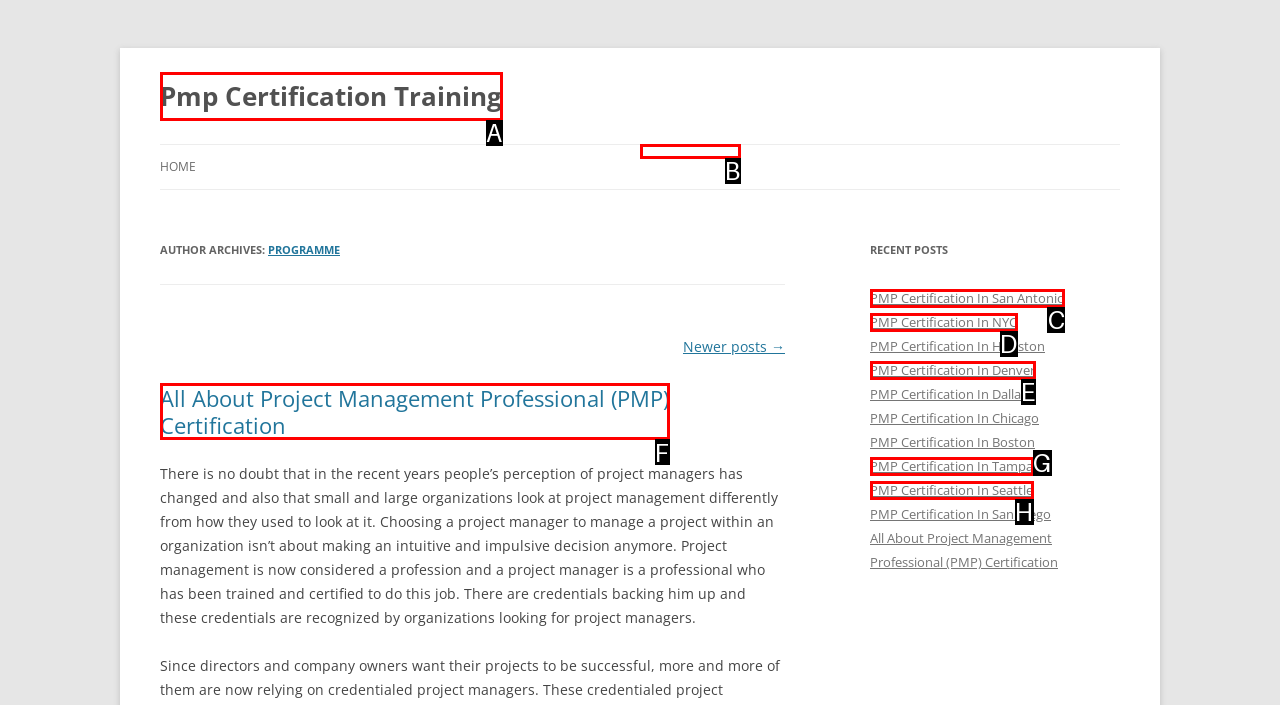Identify the correct UI element to click to follow this instruction: Share this on Facebook
Respond with the letter of the appropriate choice from the displayed options.

None